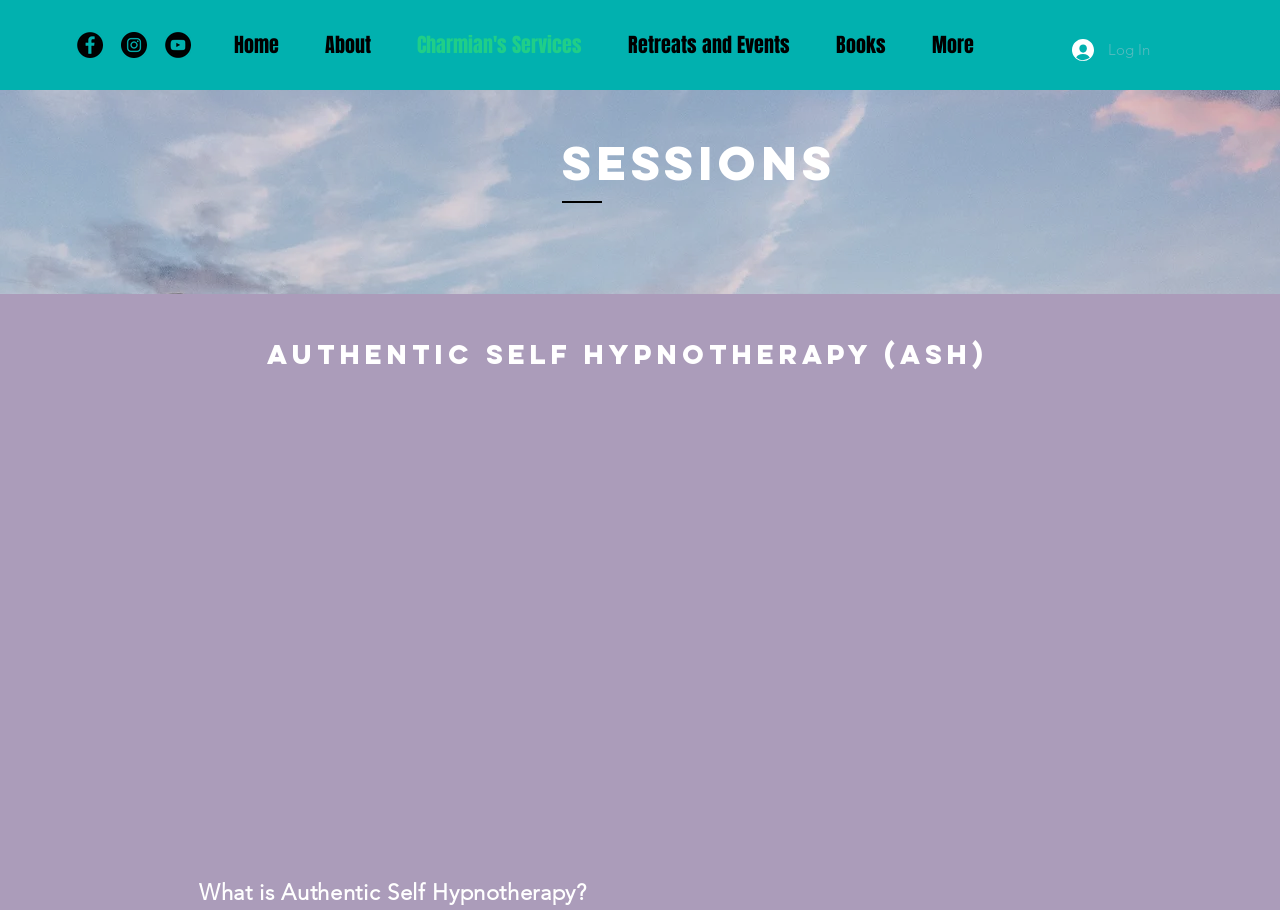Based on the visual content of the image, answer the question thoroughly: What is the name of the person associated with the website's services?

The link 'Charmian's Services' in the navigation menu suggests that Charmian is the person associated with the services offered on the website, which may include hypnotherapy, past life regression, and other spiritual services.